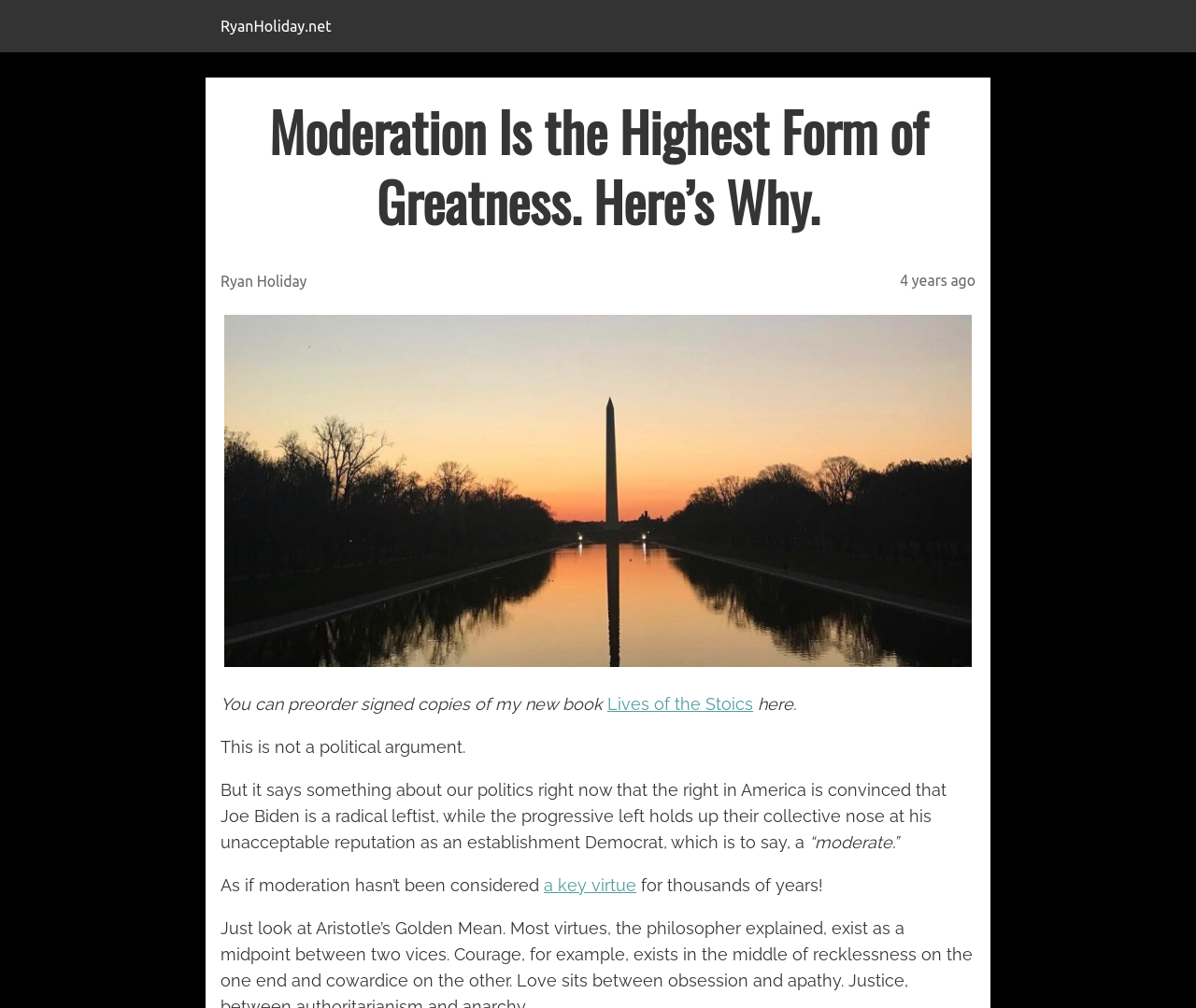What is the main topic of the article?
Can you provide an in-depth and detailed response to the question?

The article's title is 'Moderation Is the Highest Form of Greatness. Here’s Why.', and the text discusses the concept of moderation in the context of politics, indicating that moderation is the main topic of the article.